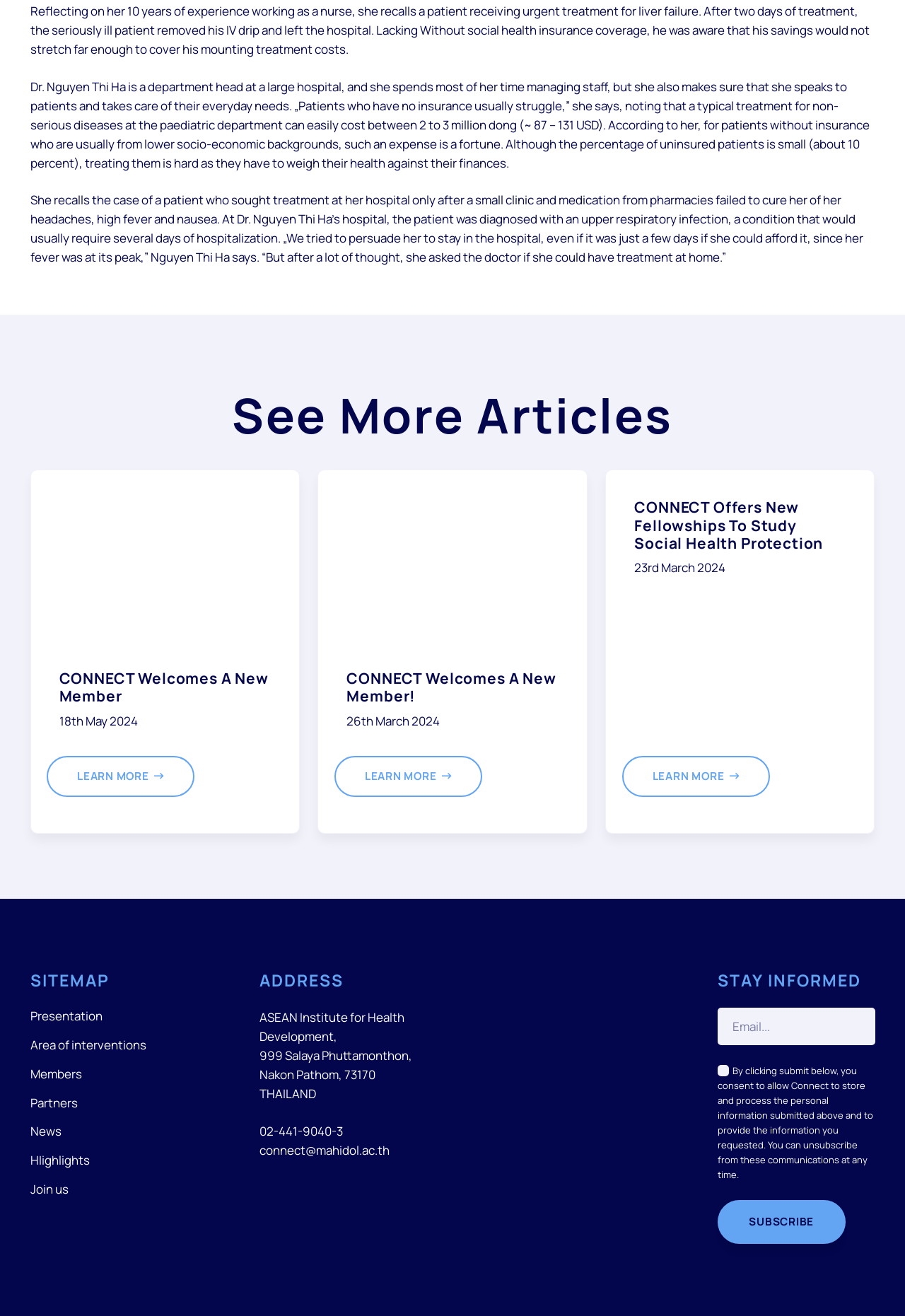Please specify the bounding box coordinates of the clickable region to carry out the following instruction: "Click the 'LEARN MORE' link". The coordinates should be four float numbers between 0 and 1, in the format [left, top, right, bottom].

[0.052, 0.575, 0.215, 0.605]